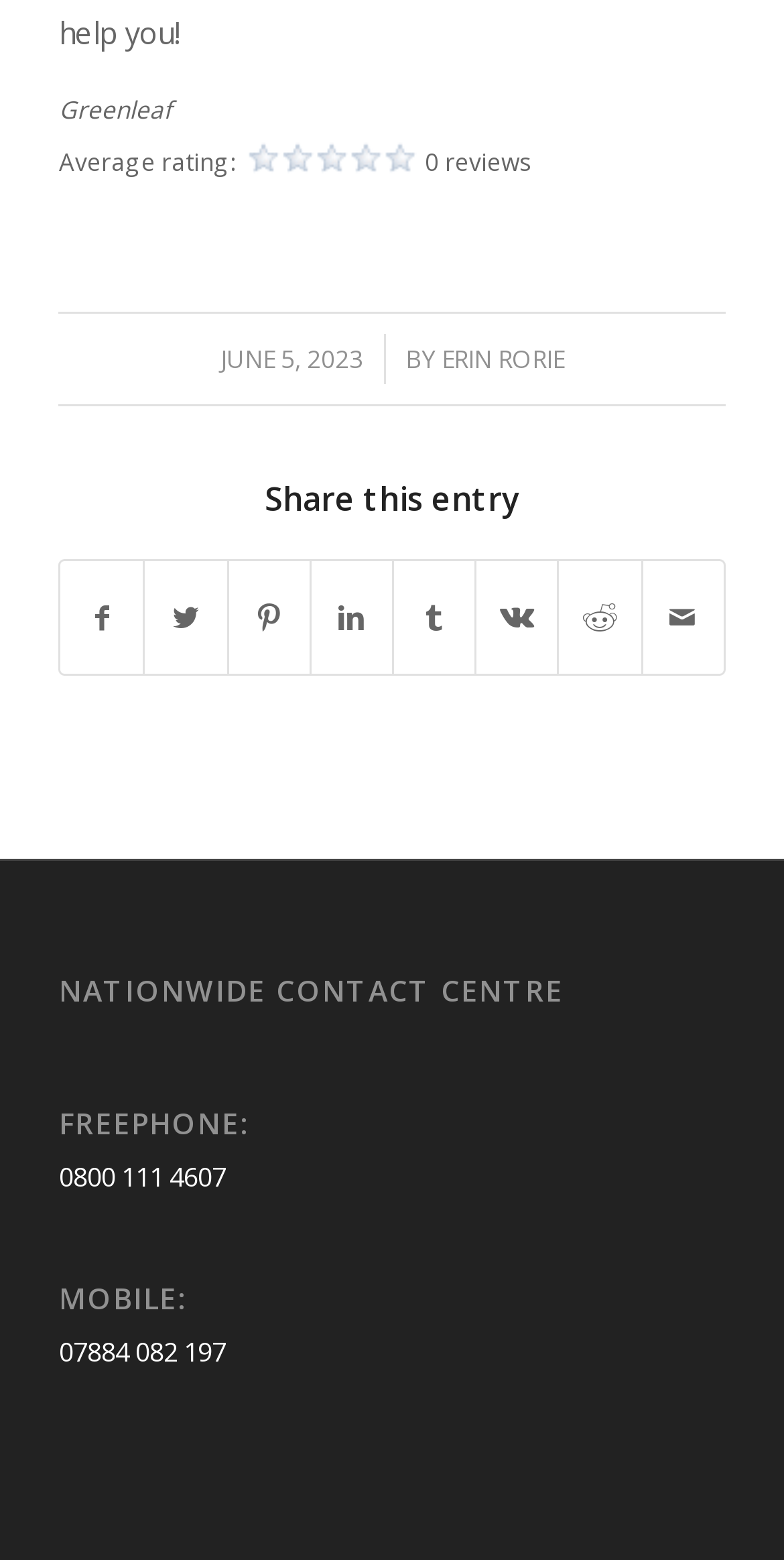Kindly determine the bounding box coordinates for the area that needs to be clicked to execute this instruction: "View author profile".

[0.563, 0.219, 0.719, 0.241]